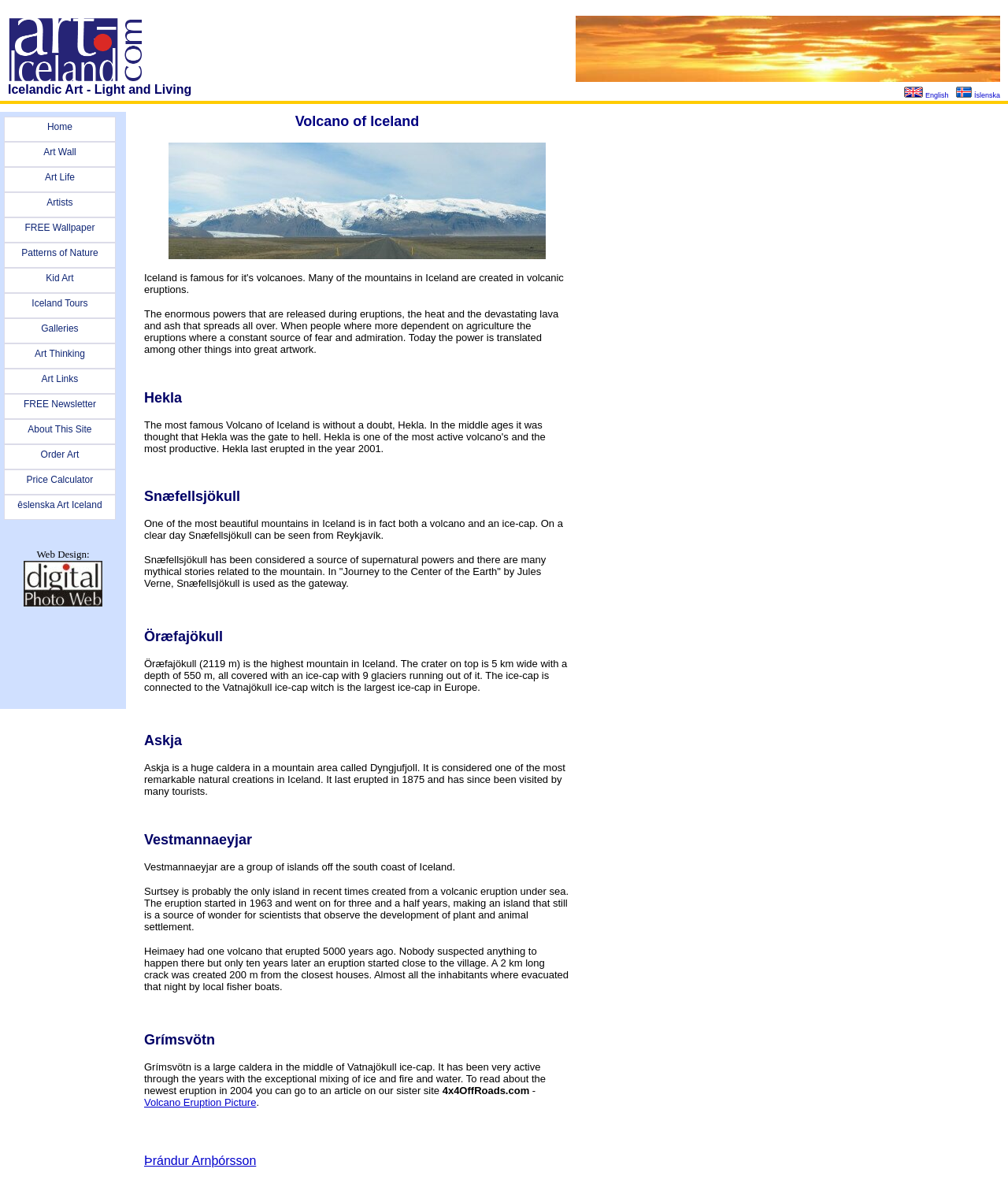What is the name of the caldera in the middle of Vatnajökull ice-cap?
Based on the visual information, provide a detailed and comprehensive answer.

The webpage mentions that Grímsvötn is a large caldera in the middle of Vatnajökull ice-cap, and it has been very active through the years with the exceptional mixing of ice and fire and water.